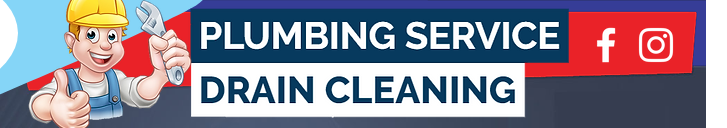How many social media icons are present?
Based on the image, provide your answer in one word or phrase.

Two